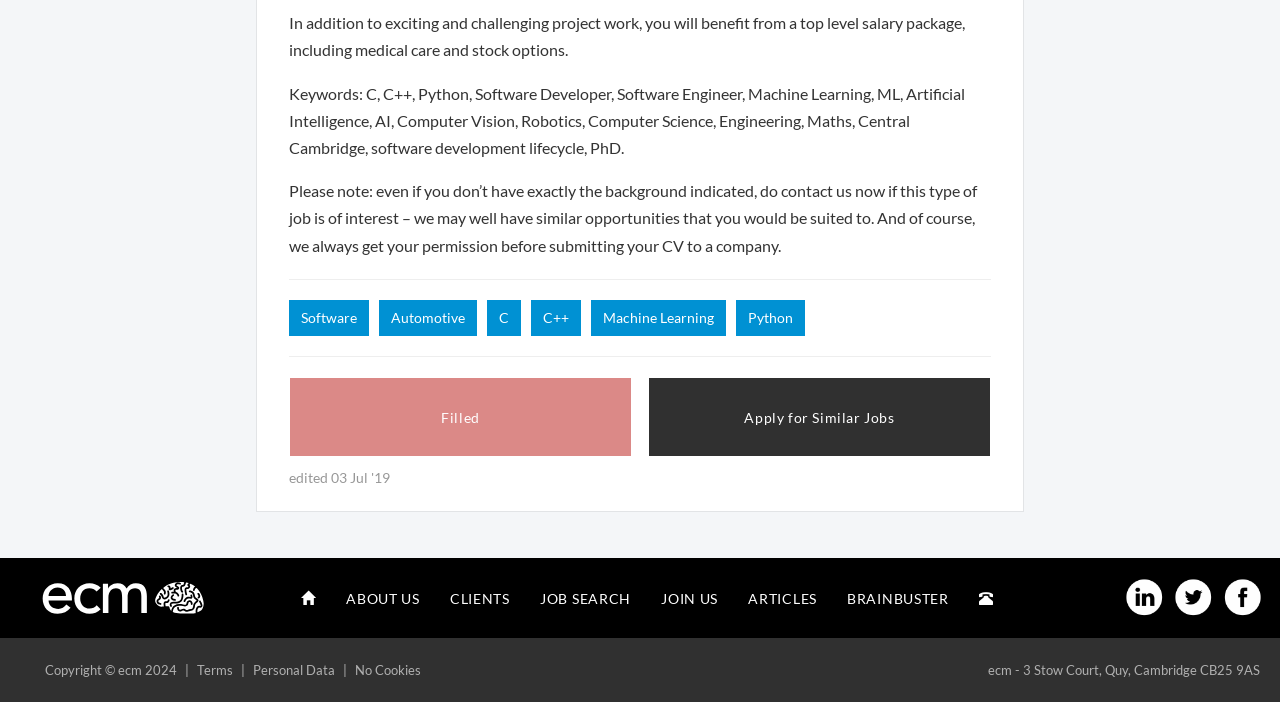Determine the bounding box coordinates for the UI element with the following description: "Privacy Policy". The coordinates should be four float numbers between 0 and 1, represented as [left, top, right, bottom].

None